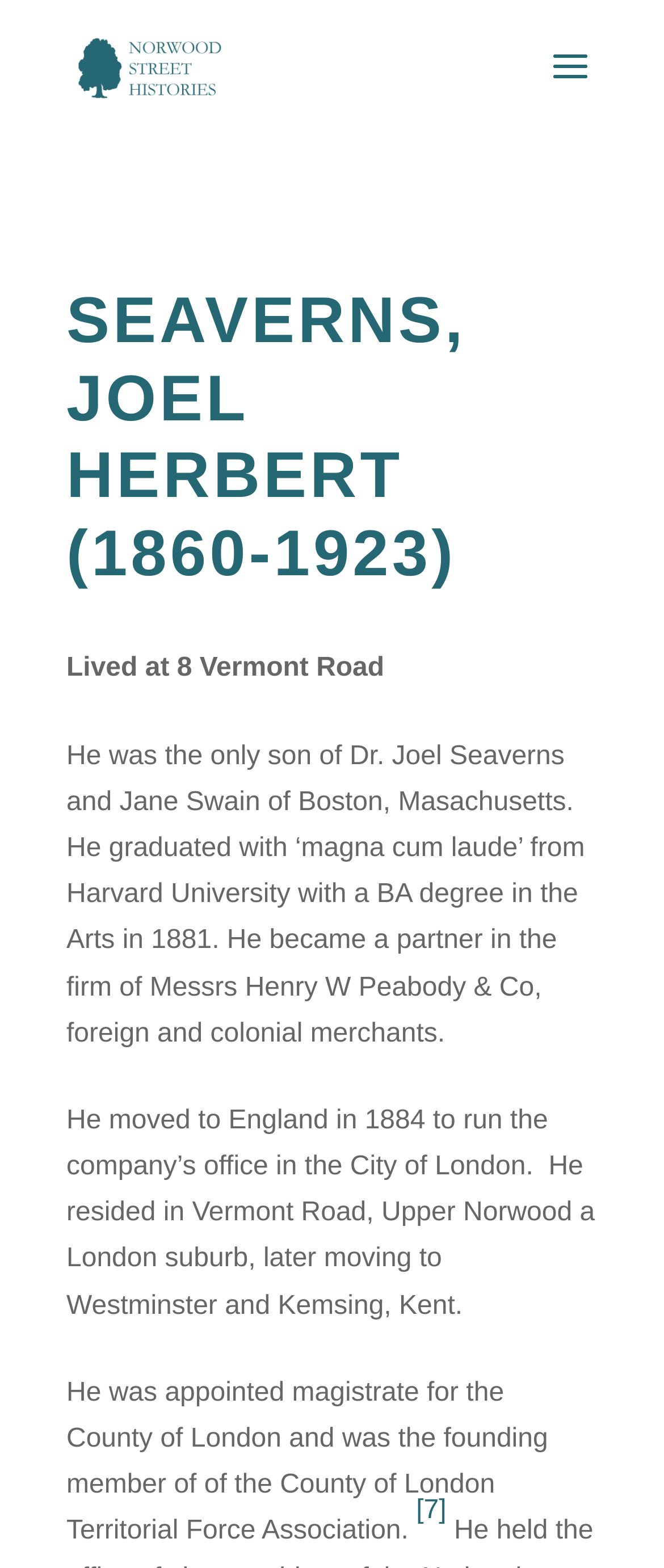Provide an in-depth caption for the elements present on the webpage.

The webpage is about Joel Herbert Seaverns, a person who lived from 1860 to 1923. At the top left of the page, there is a link to "Norwood Street Histories" accompanied by an image with the same name. Below this, there is a search bar that spans across the top of the page. 

The main content of the page is divided into sections, with a heading "SEAVERNS, JOEL HERBERT (1860-1923)" located near the top center of the page. Below this heading, there are four paragraphs of text that provide biographical information about Joel Herbert Seaverns. The first paragraph mentions his residence at 8 Vermont Road. The second paragraph describes his education and career, including his graduation from Harvard University and his partnership in a merchant firm. The third paragraph talks about his move to England and his residences in various locations. The fourth paragraph mentions his appointment as a magistrate and his role in the County of London Territorial Force Association.

At the bottom of the fourth paragraph, there is a superscript link with the text "[7]".